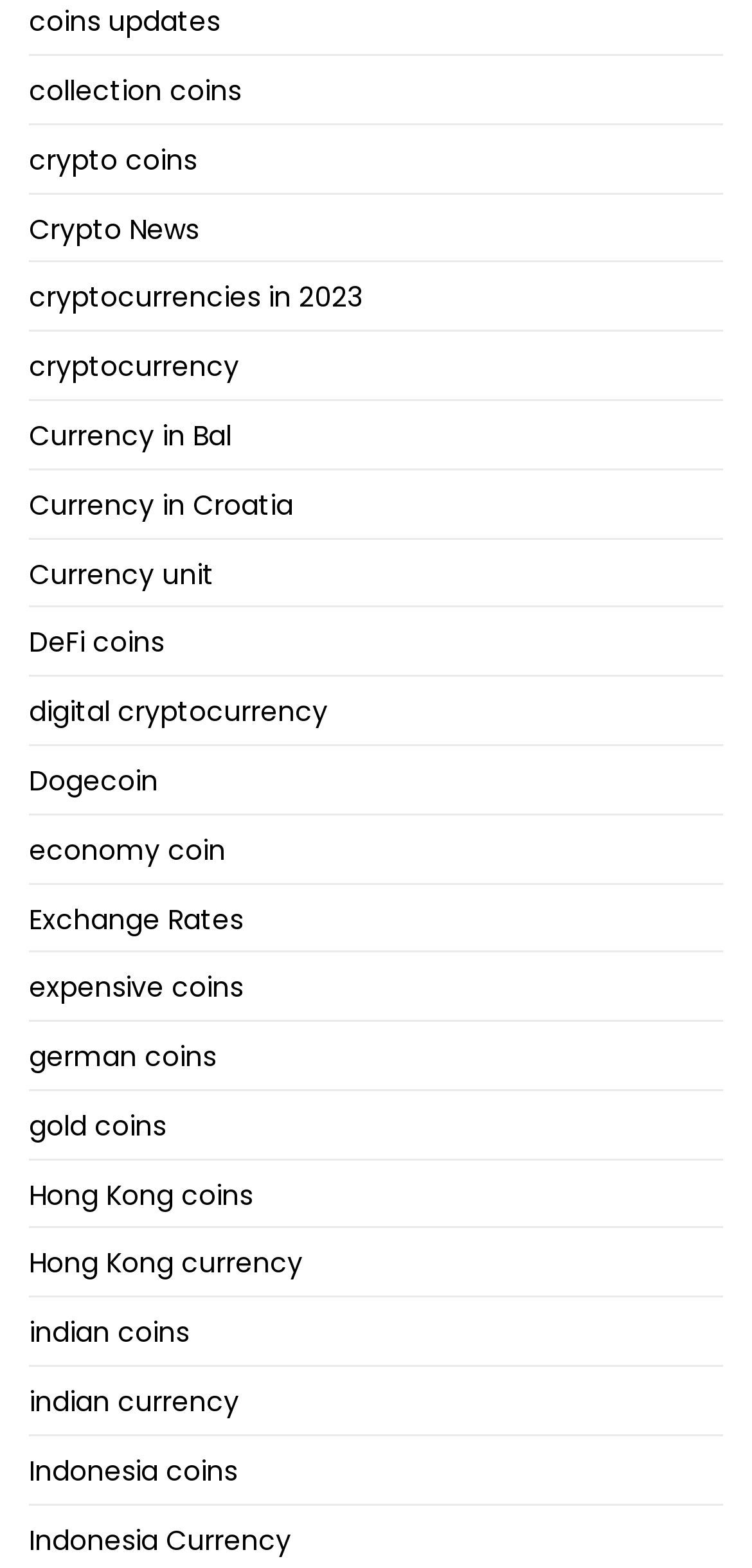Please specify the bounding box coordinates in the format (top-left x, top-left y, bottom-right x, bottom-right y), with values ranging from 0 to 1. Identify the bounding box for the UI component described as follows: collection coins

[0.038, 0.048, 0.321, 0.069]